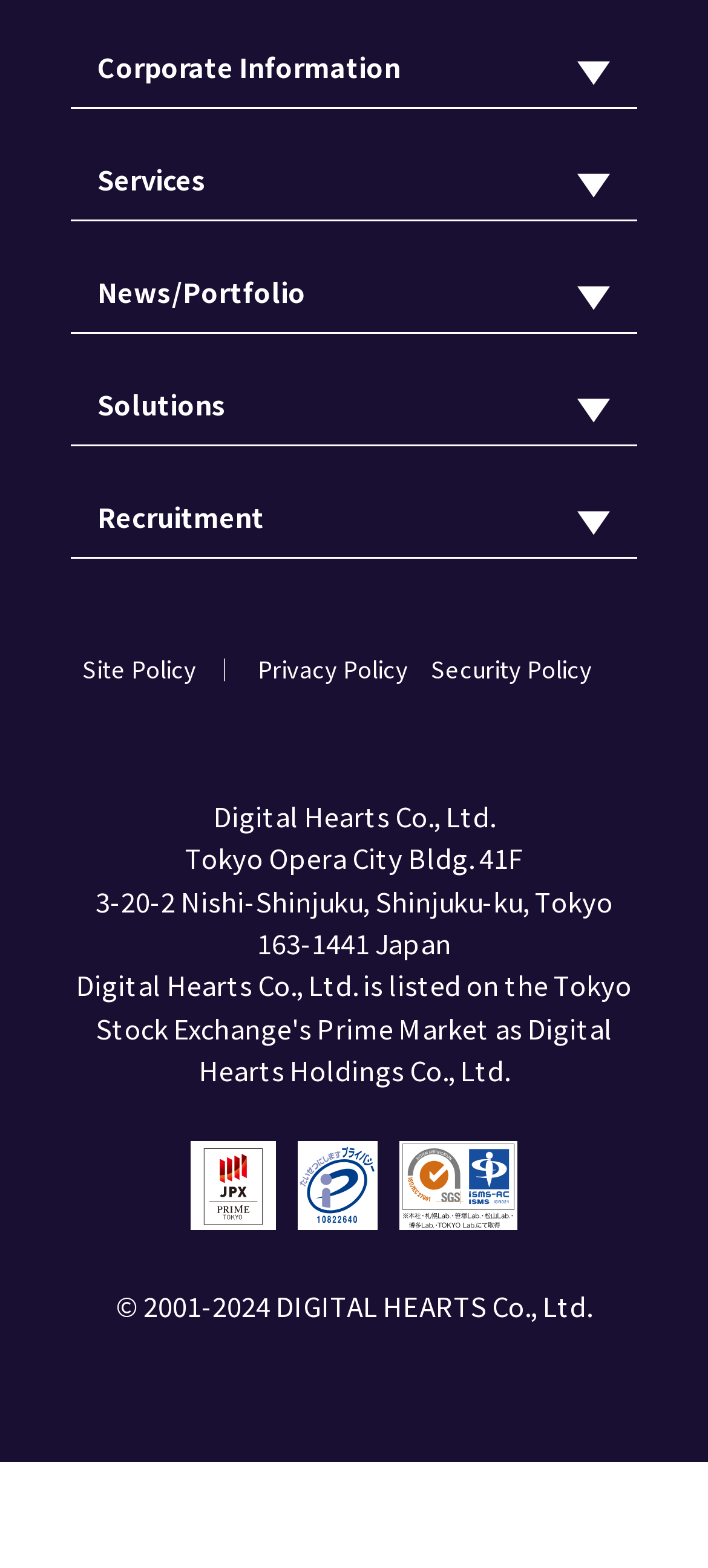Give a concise answer using only one word or phrase for this question:
How many links are under 'Corporate Information'?

7